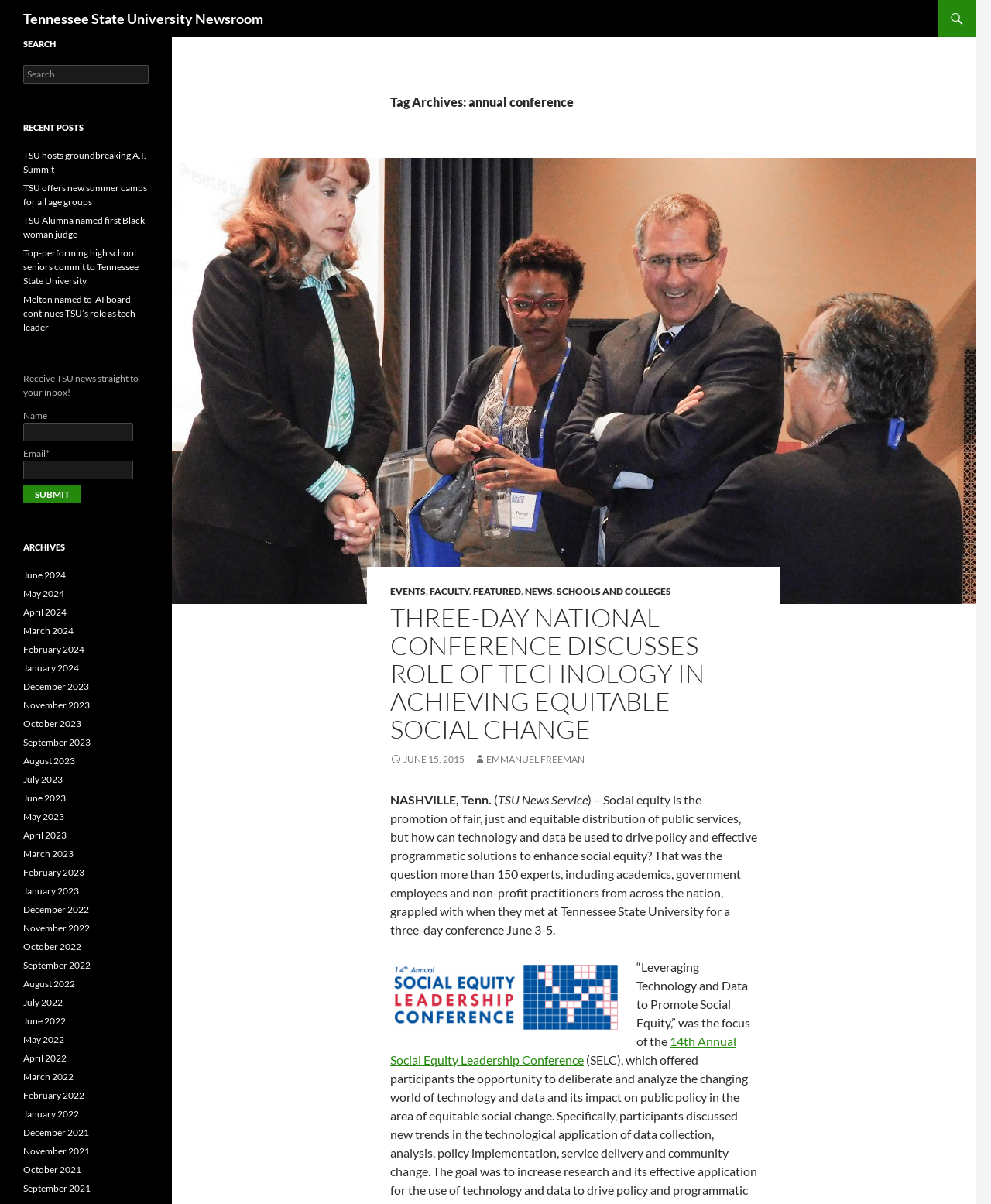What is the name of the university that hosted the A.I. Summit?
We need a detailed and meticulous answer to the question.

The name of the university that hosted the A.I. Summit can be found in the 'Recent Posts' section, which mentions 'TSU hosts groundbreaking A.I. Summit'.